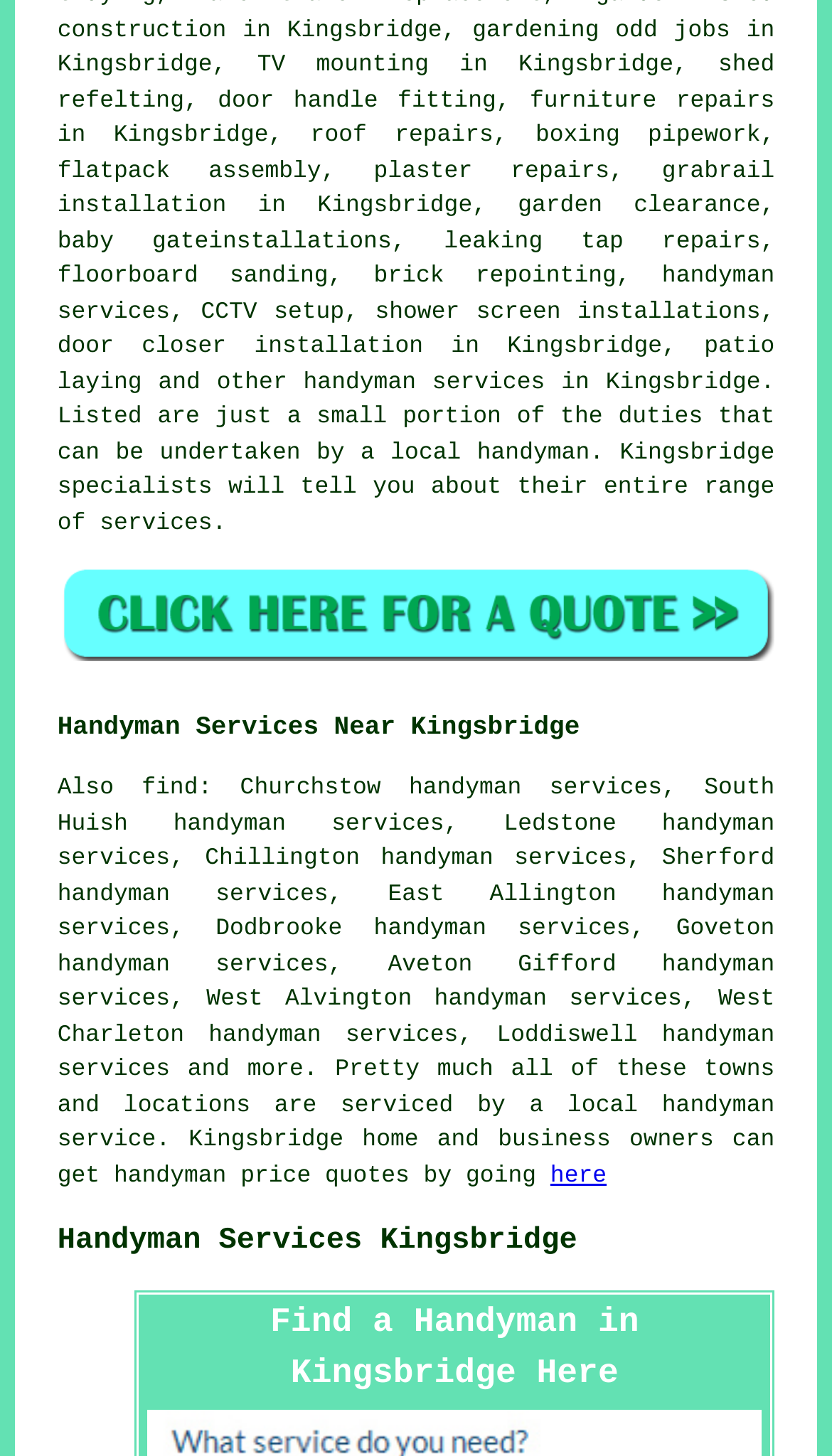Provide the bounding box coordinates for the UI element that is described as: "a local handyman".

[0.433, 0.303, 0.709, 0.321]